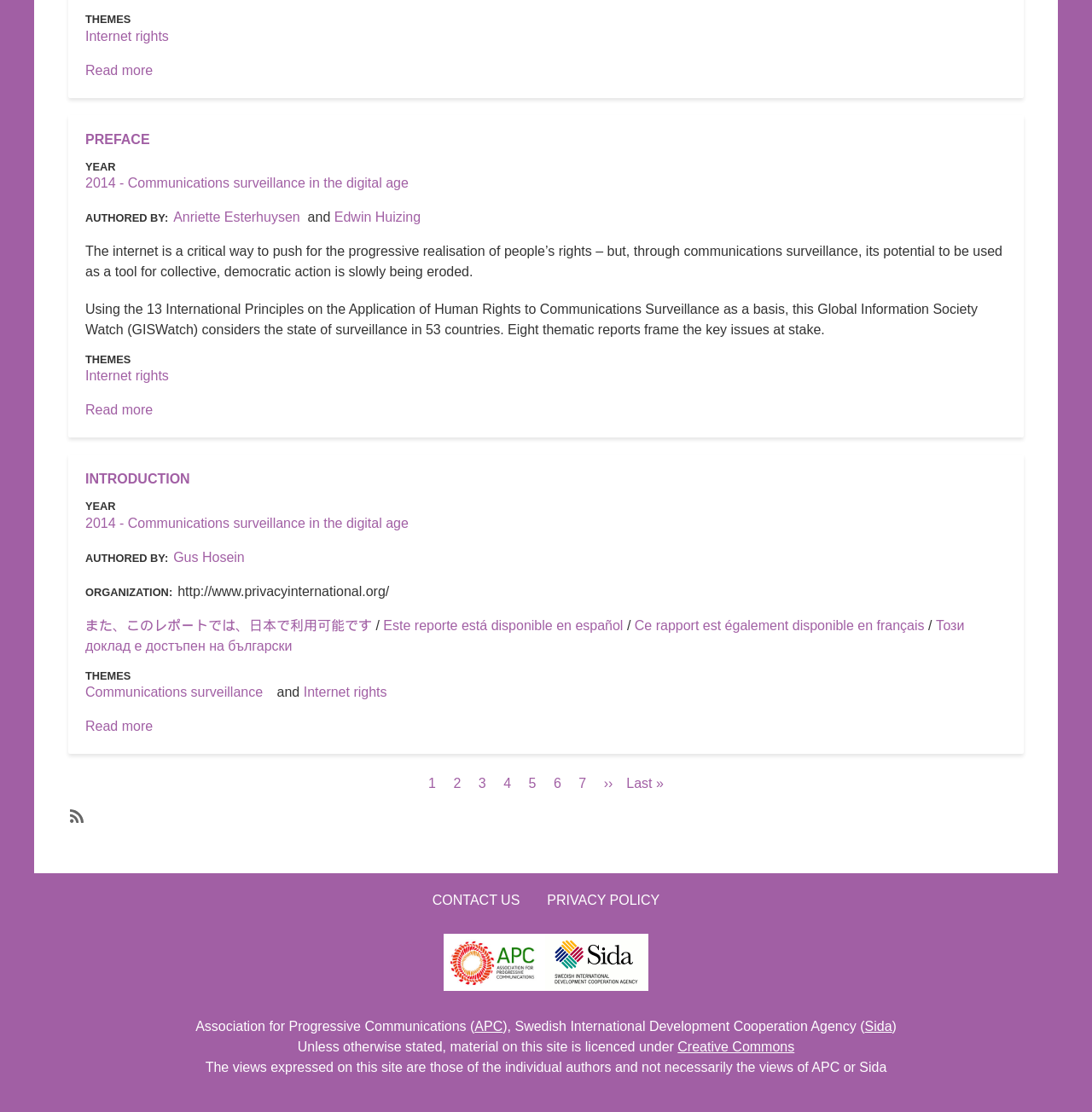How many authors are mentioned in the preface?
Please answer the question with as much detail as possible using the screenshot.

I counted the number of authors mentioned in the preface by looking at the links 'Anriette Esterhuysen' and 'Edwin Huizing' under the heading 'AUTHORED BY:', which suggests that there are 2 authors mentioned in the preface.